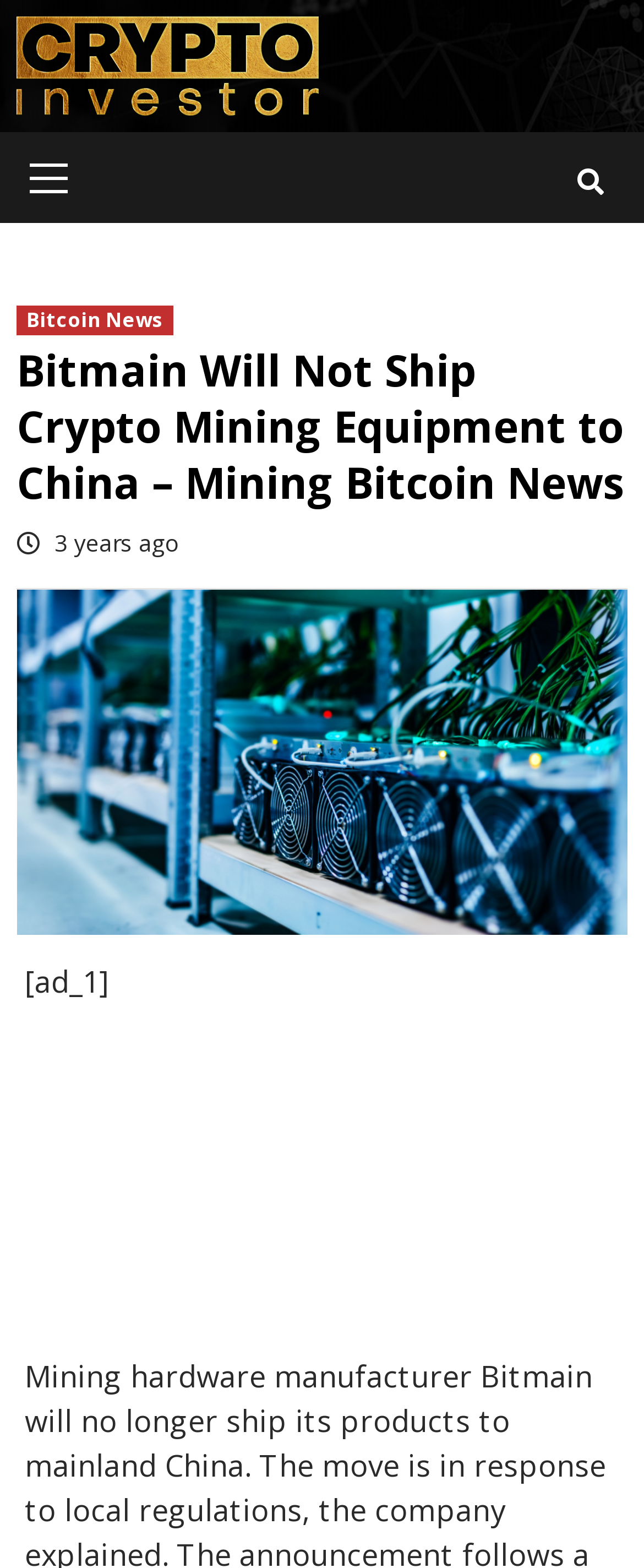How old is the news?
Examine the image and give a concise answer in one word or a short phrase.

3 years